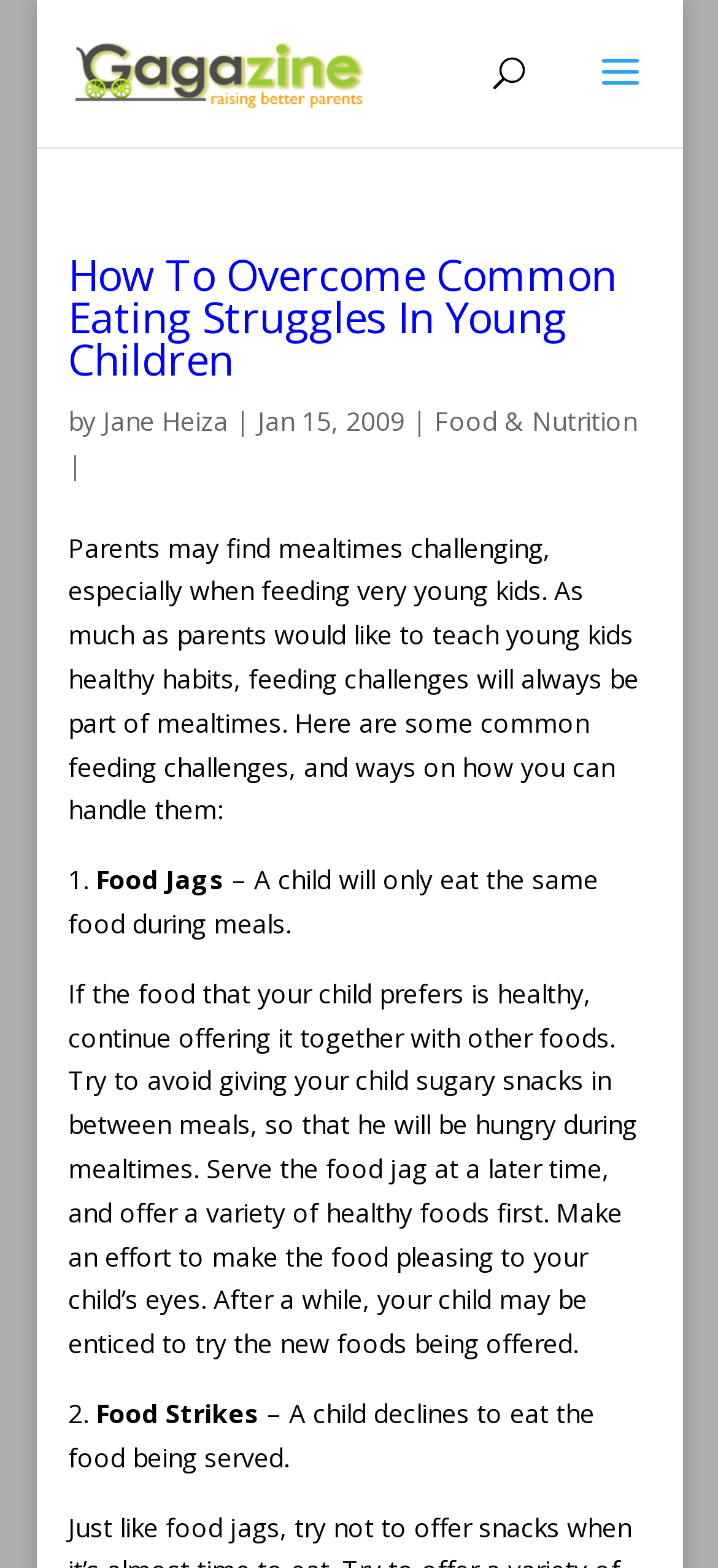What is the category of the article?
Using the image provided, answer with just one word or phrase.

Food & Nutrition